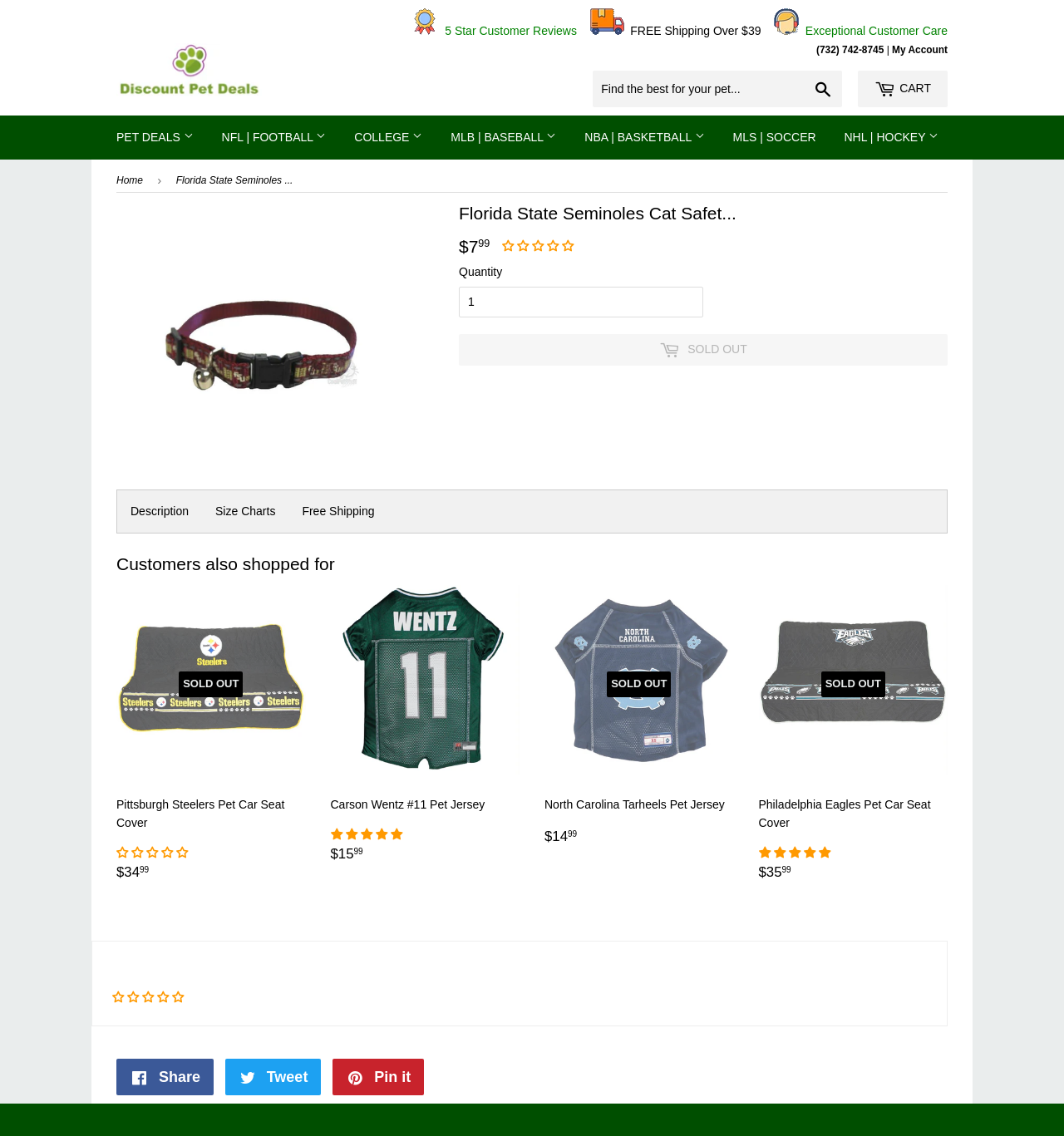What is the price of the Florida State Seminoles Cat Safety Collar?
Answer the question with a single word or phrase derived from the image.

$7.99